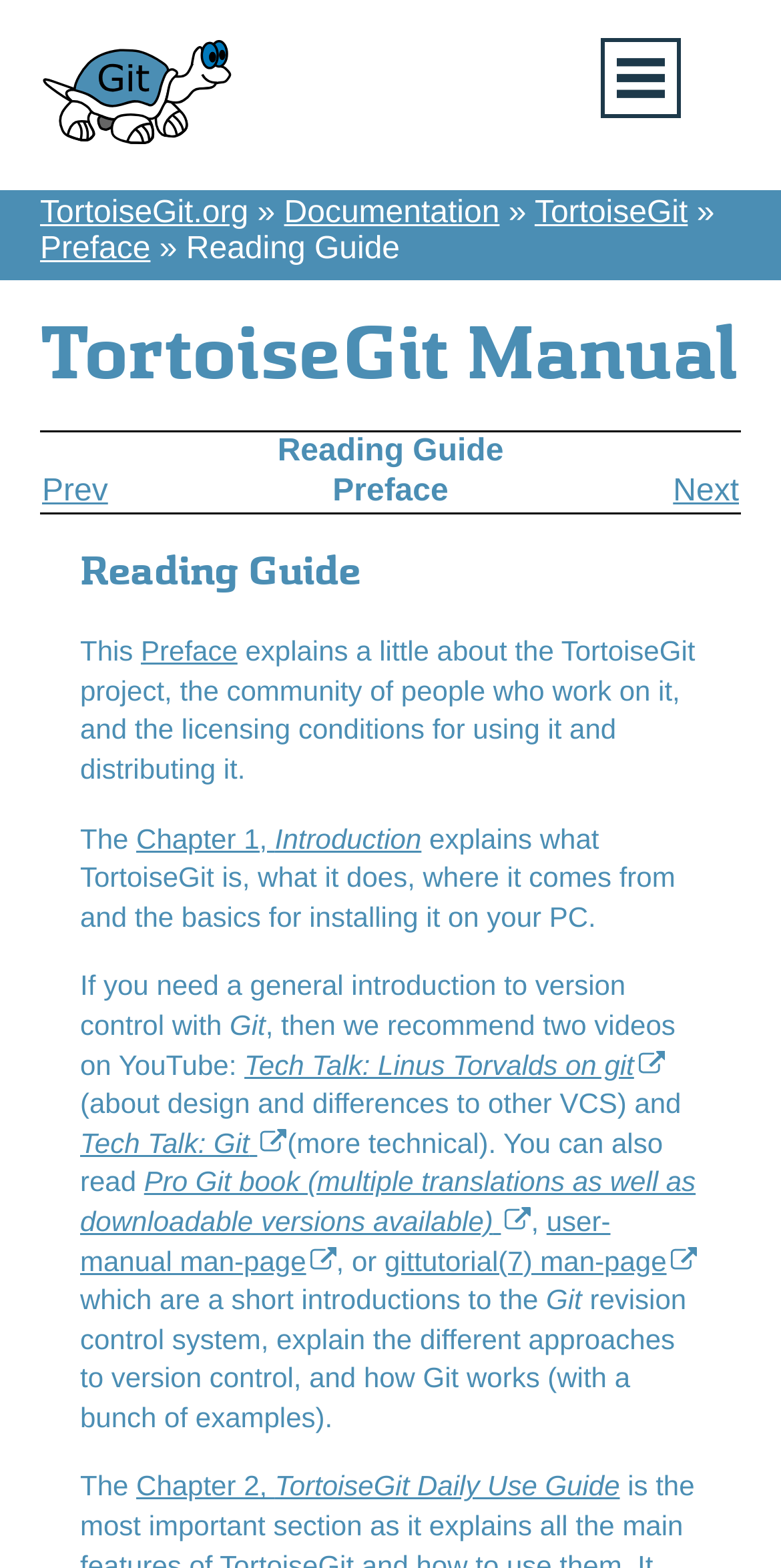Indicate the bounding box coordinates of the element that needs to be clicked to satisfy the following instruction: "Check the Contributor Guidelines". The coordinates should be four float numbers between 0 and 1, i.e., [left, top, right, bottom].

None